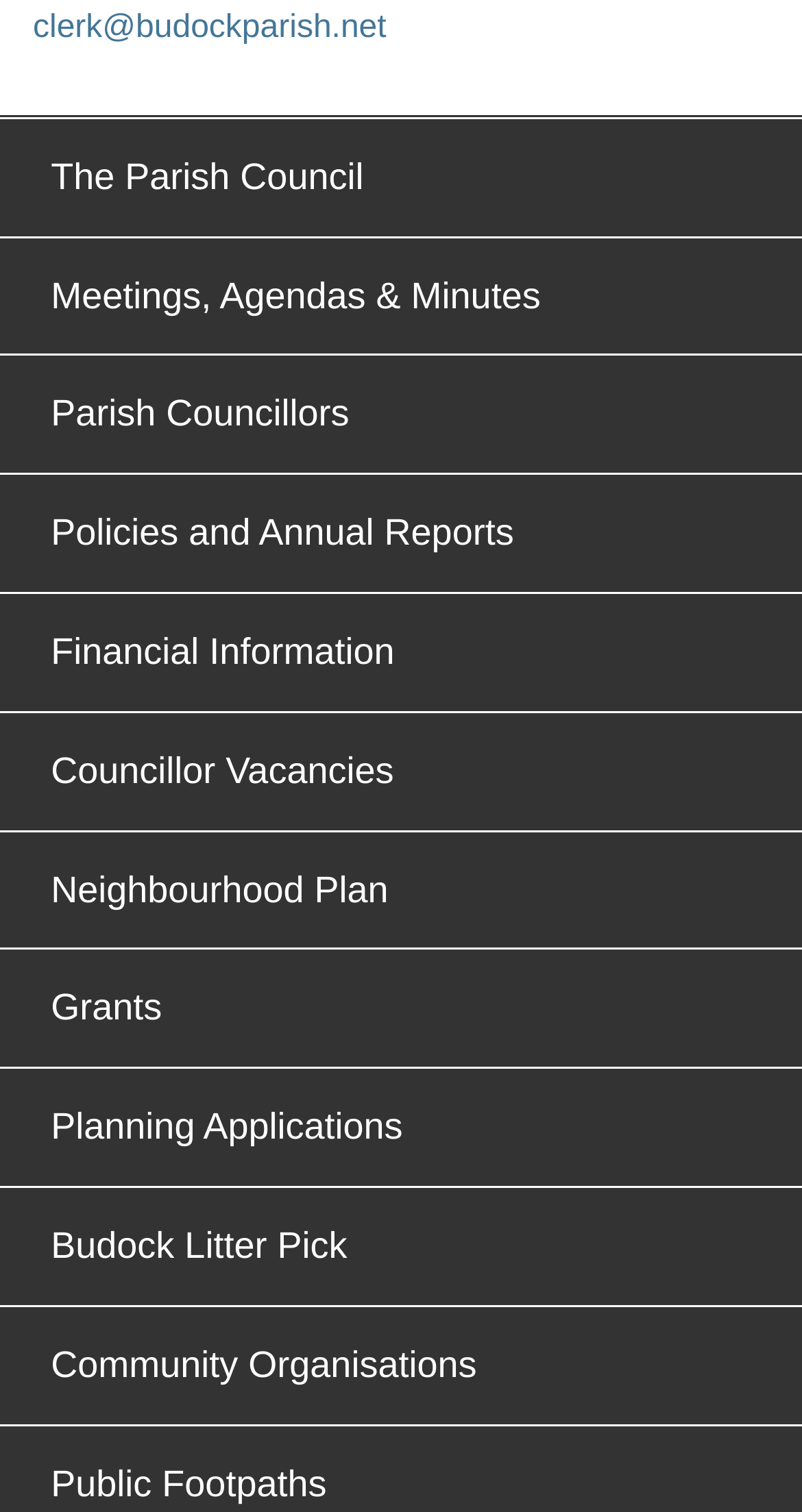Identify the bounding box coordinates of the clickable section necessary to follow the following instruction: "check the Meetings, Agendas & Minutes". The coordinates should be presented as four float numbers from 0 to 1, i.e., [left, top, right, bottom].

[0.04, 0.169, 0.96, 0.222]